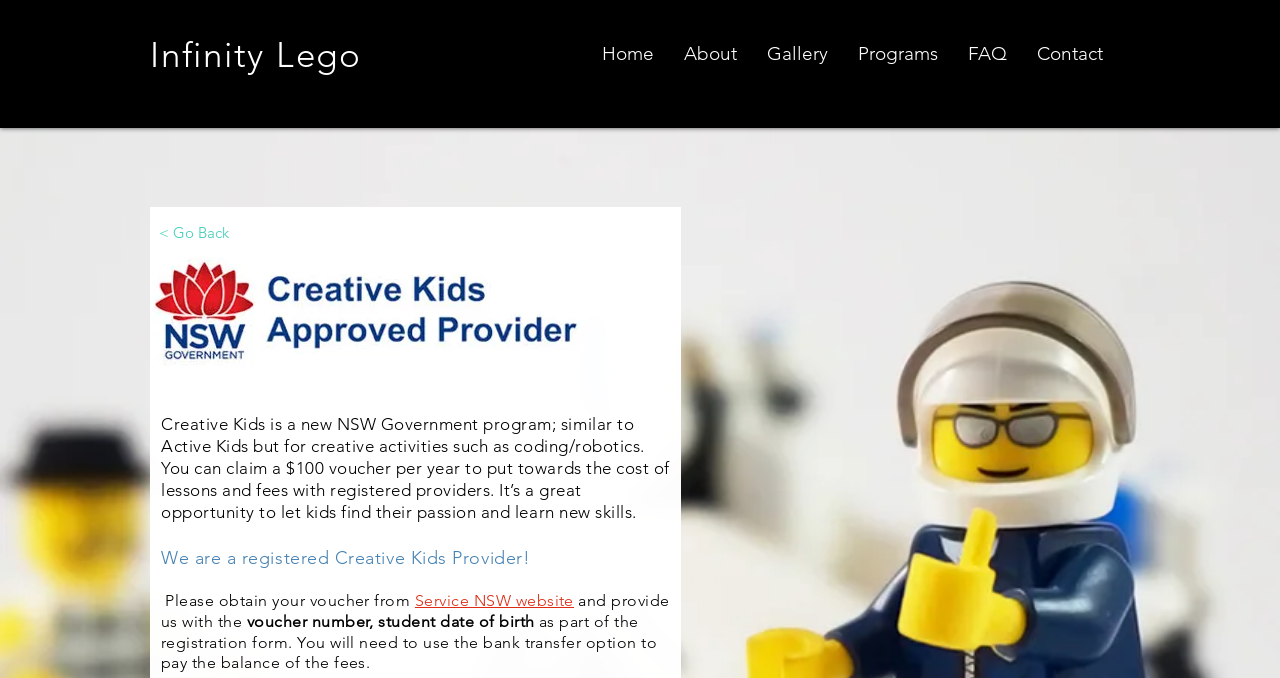Where can you obtain the voucher from?
Using the image as a reference, answer the question in detail.

You can obtain the voucher from the Service NSW website, as mentioned in the link element with bounding box coordinates [0.324, 0.872, 0.448, 0.9].